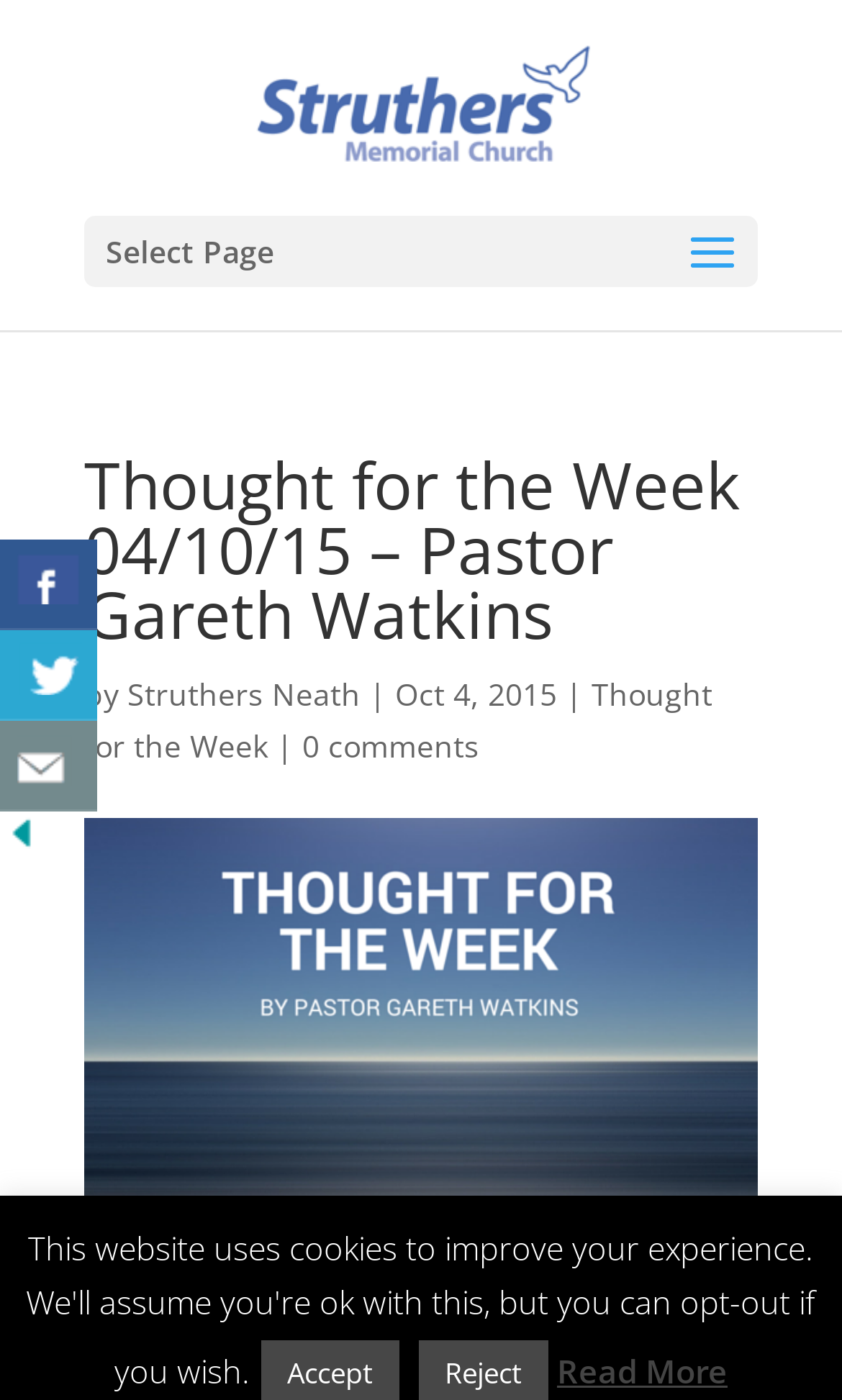Using the description: "title="Share On Facebook"", identify the bounding box of the corresponding UI element in the screenshot.

[0.0, 0.385, 0.115, 0.45]